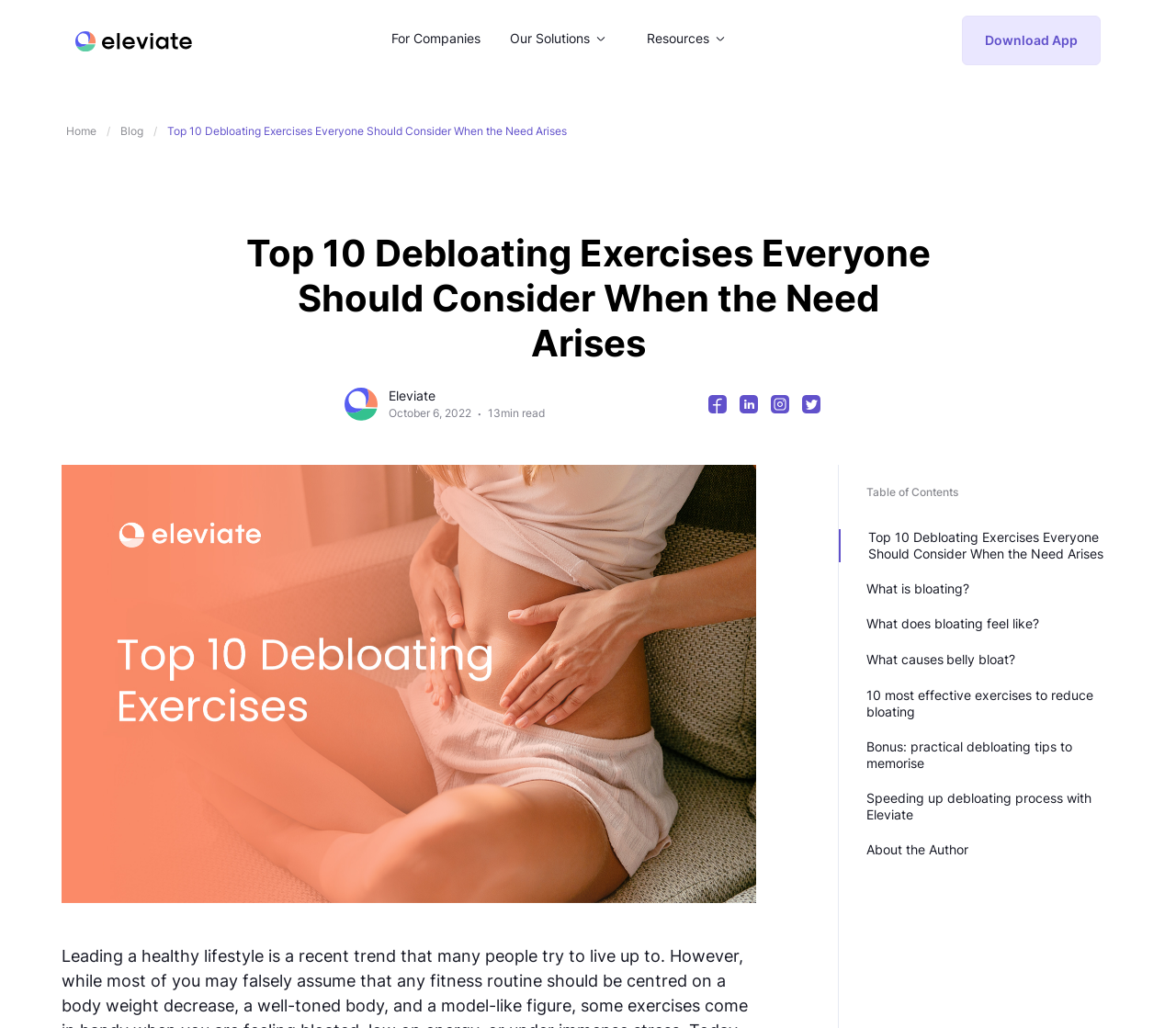Please locate the clickable area by providing the bounding box coordinates to follow this instruction: "Download the app".

[0.838, 0.031, 0.916, 0.046]